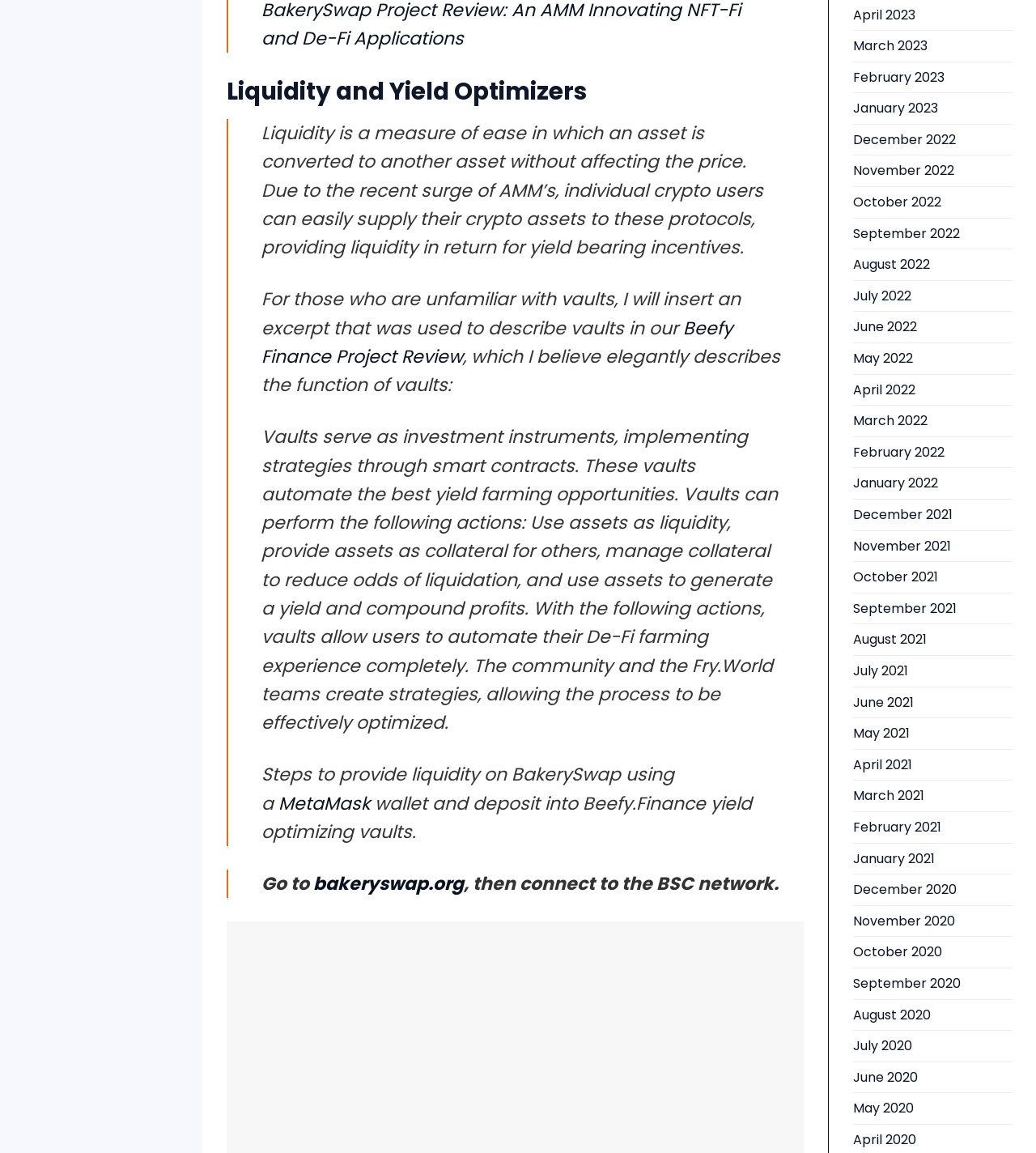Please locate the bounding box coordinates of the element's region that needs to be clicked to follow the instruction: "Check the blog page". The bounding box coordinates should be provided as four float numbers between 0 and 1, i.e., [left, top, right, bottom].

None